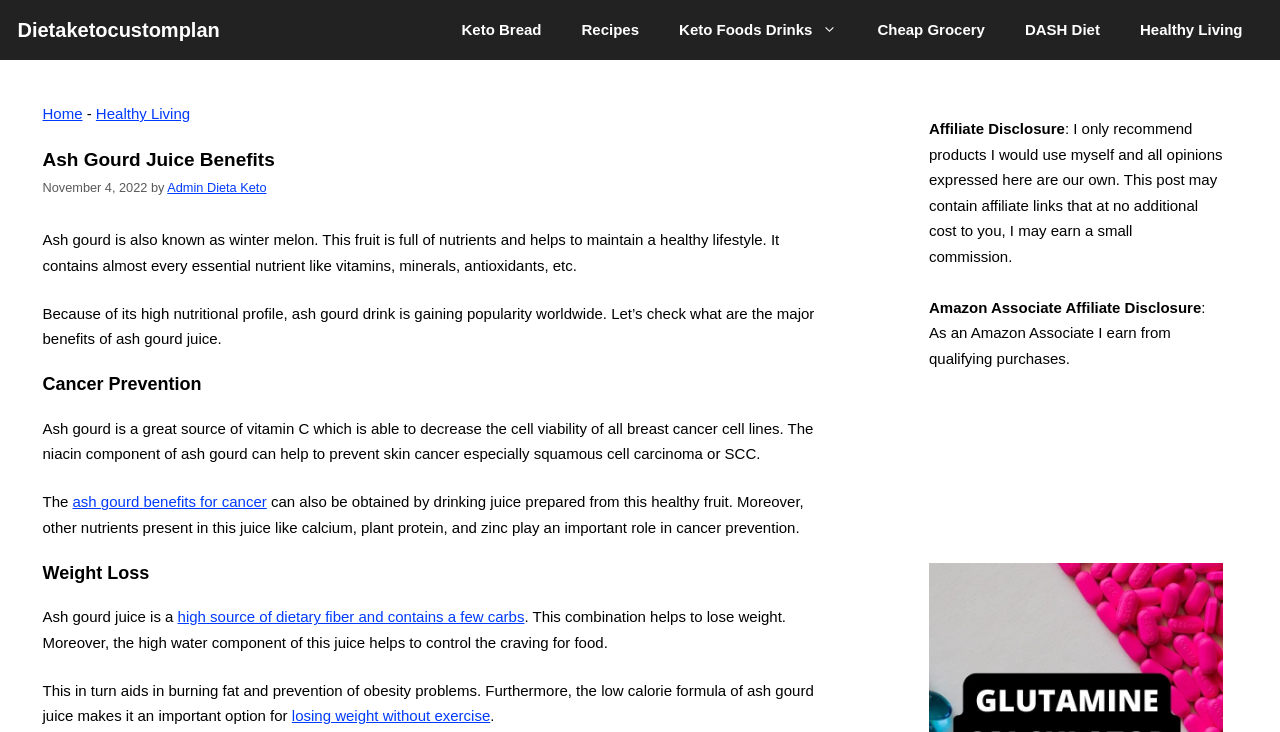Can you pinpoint the bounding box coordinates for the clickable element required for this instruction: "Click on the 'Healthy Living' link"? The coordinates should be four float numbers between 0 and 1, i.e., [left, top, right, bottom].

[0.875, 0.0, 0.986, 0.082]